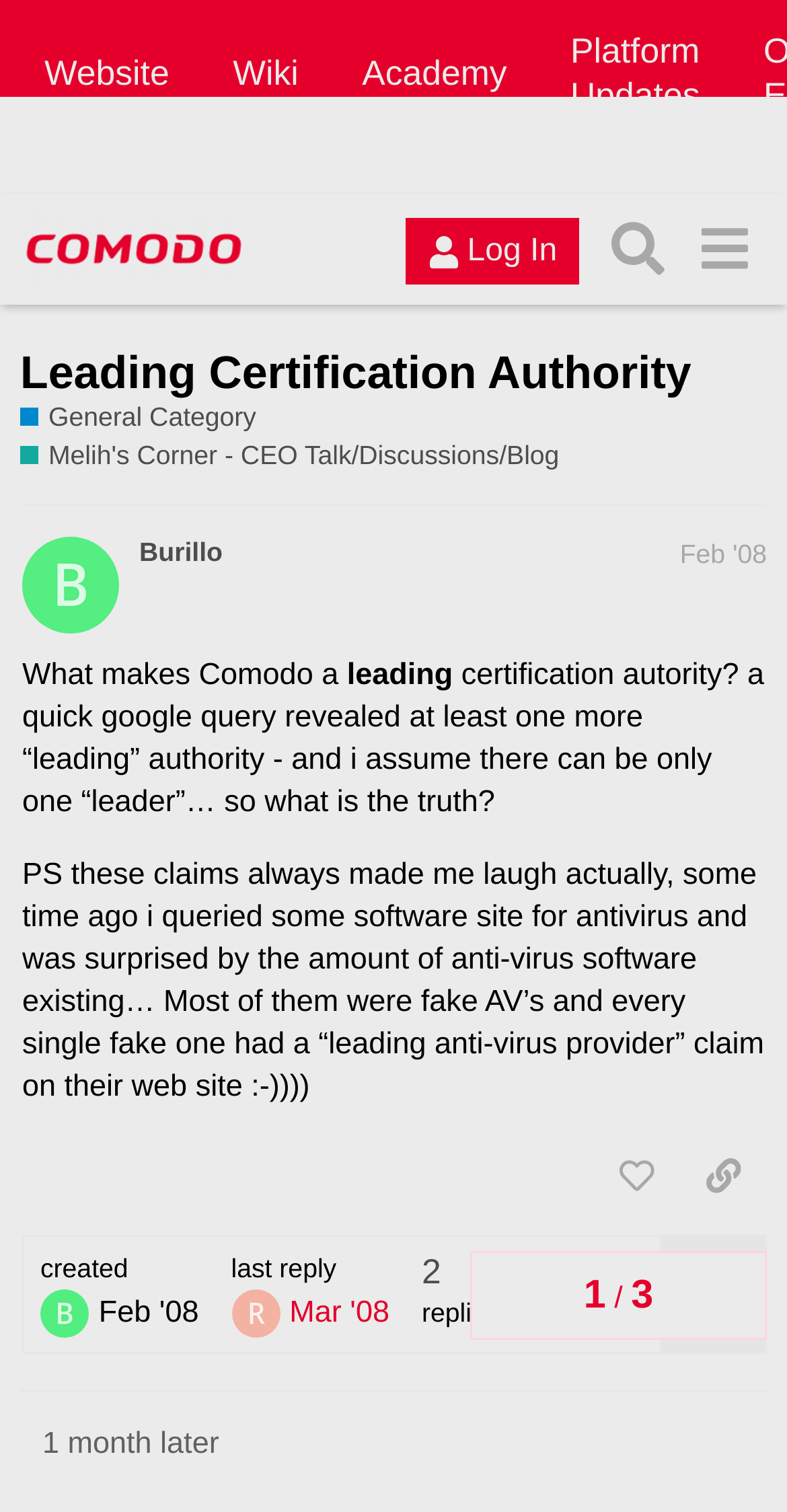Locate the bounding box of the UI element with the following description: "info@htf.net.".

None